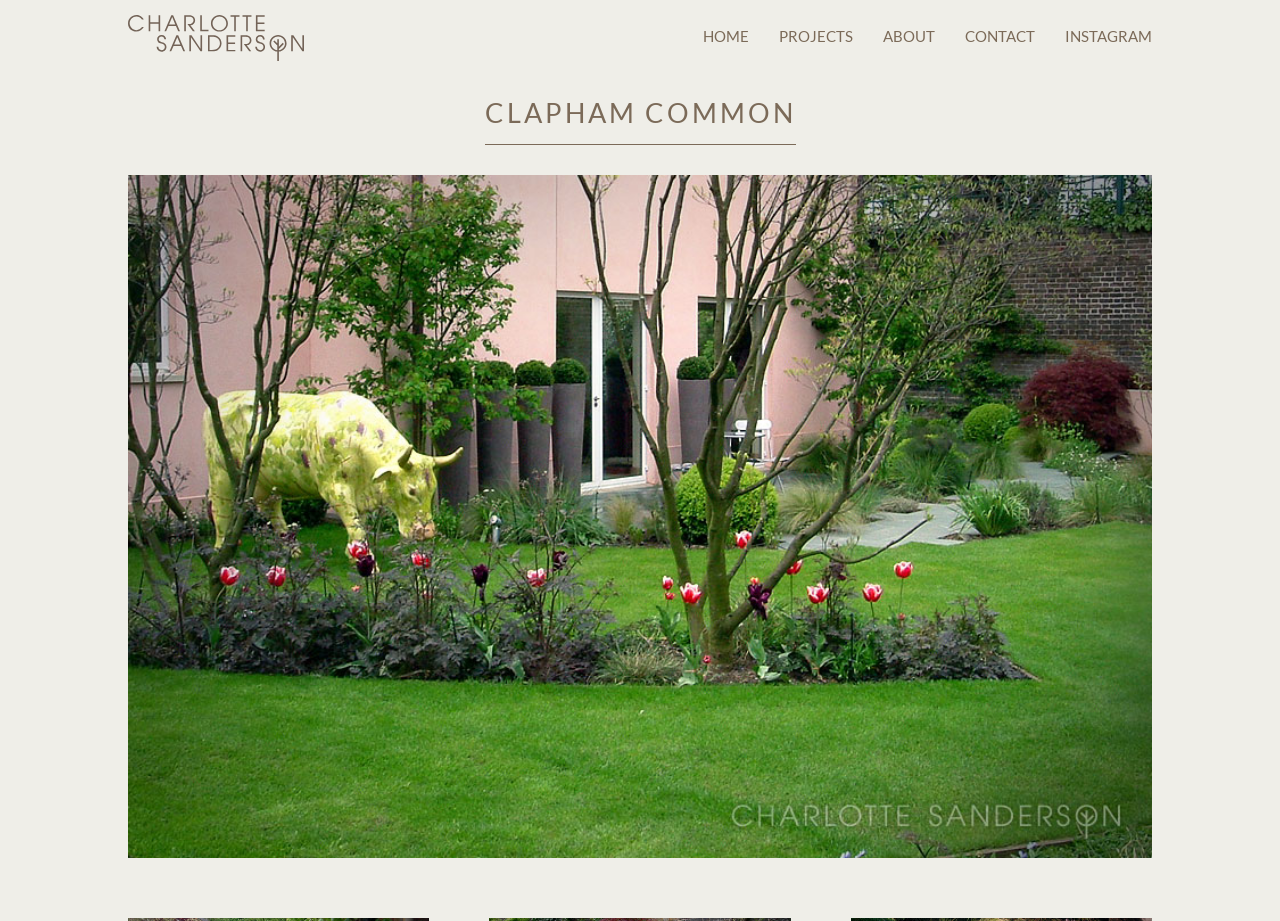Give a concise answer using only one word or phrase for this question:
How many navigation links are there?

5